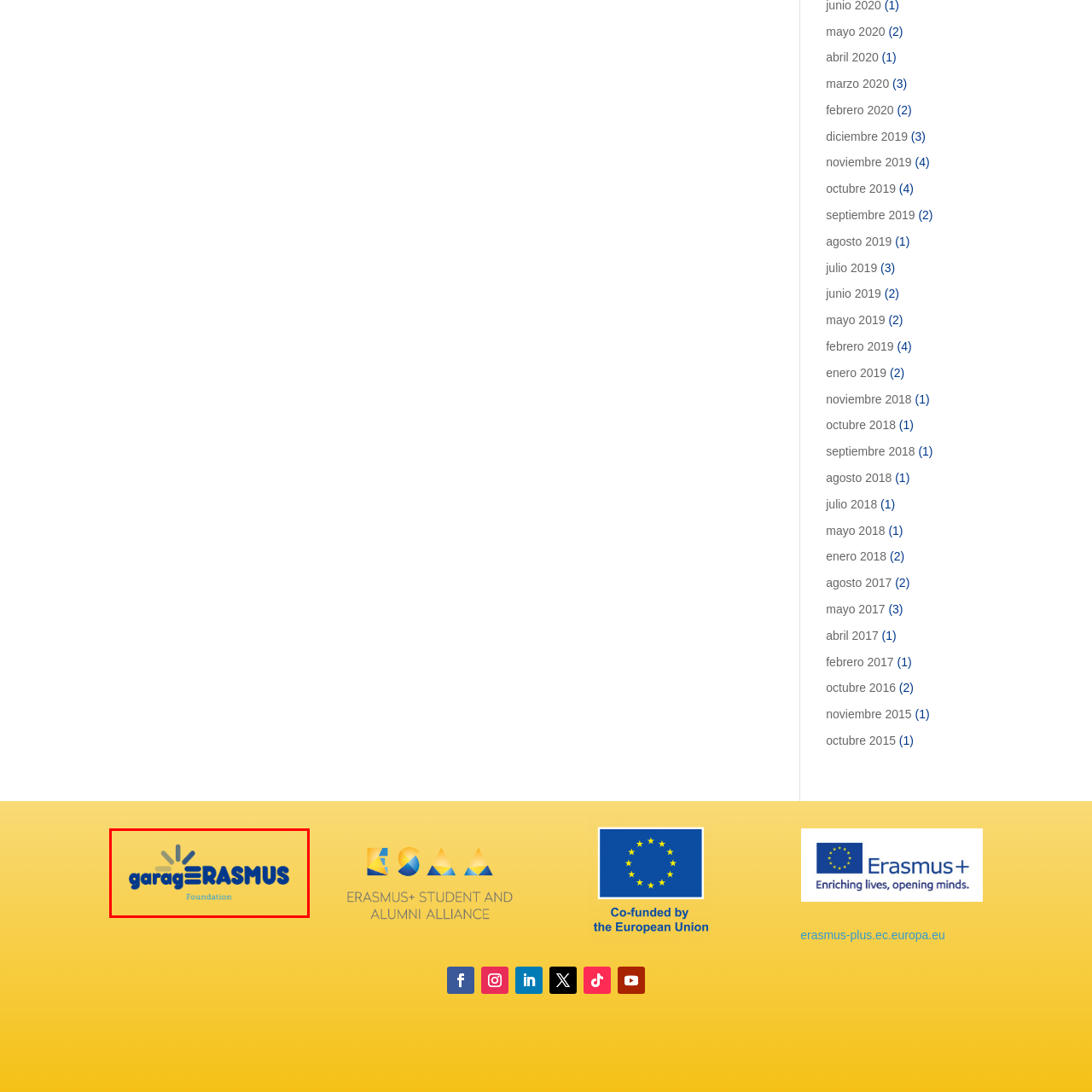What is the purpose of the sun rays illustration above 'ERASMUS'?
Look closely at the portion of the image highlighted by the red bounding box and provide a comprehensive answer to the question.

The caption explains that the sun rays illustration above 'ERASMUS' symbolizes positivity and inspiration, which implies that the purpose of this illustration is to convey a sense of optimism and motivation.